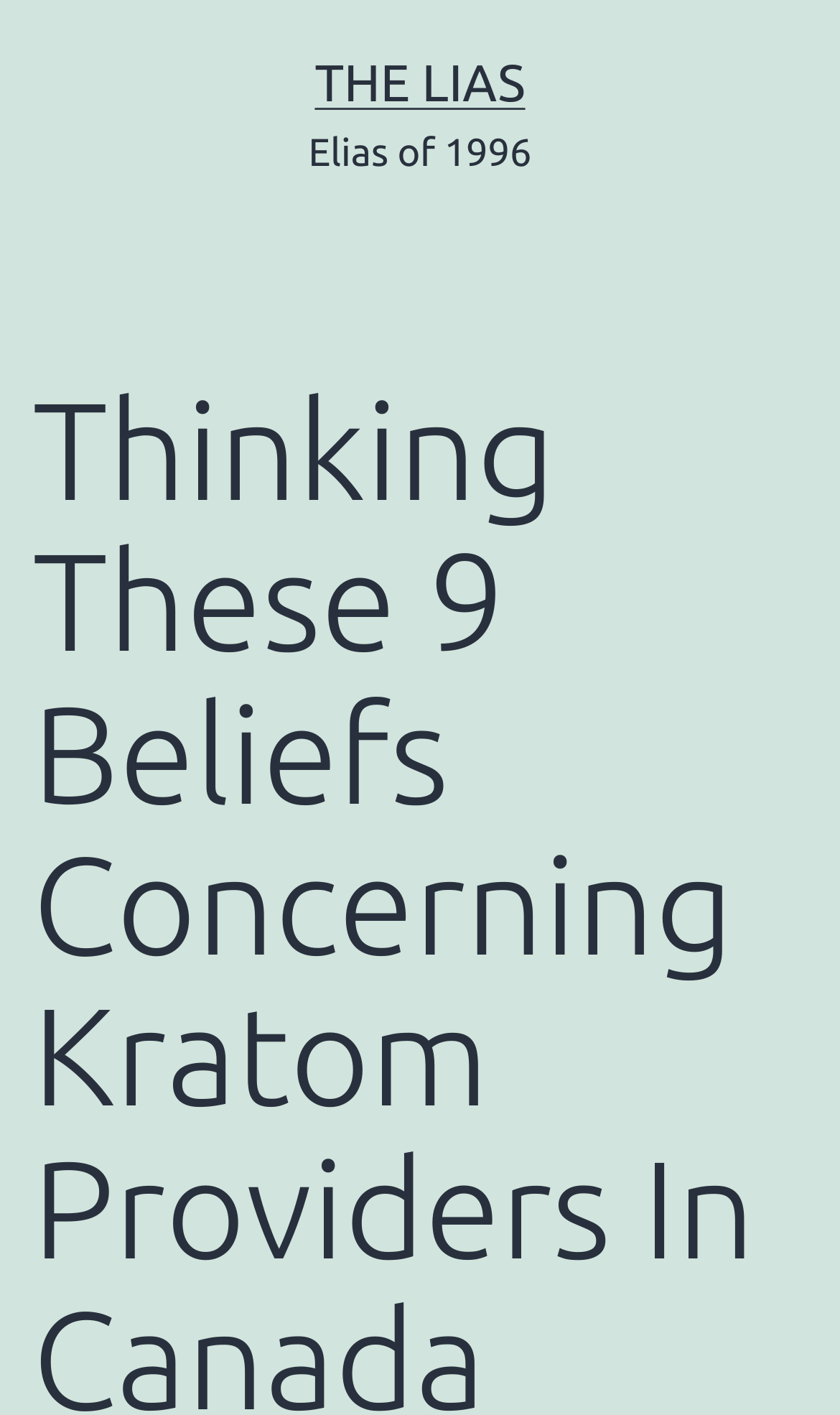Provide the bounding box coordinates of the HTML element described by the text: "The Lias".

[0.375, 0.037, 0.625, 0.078]